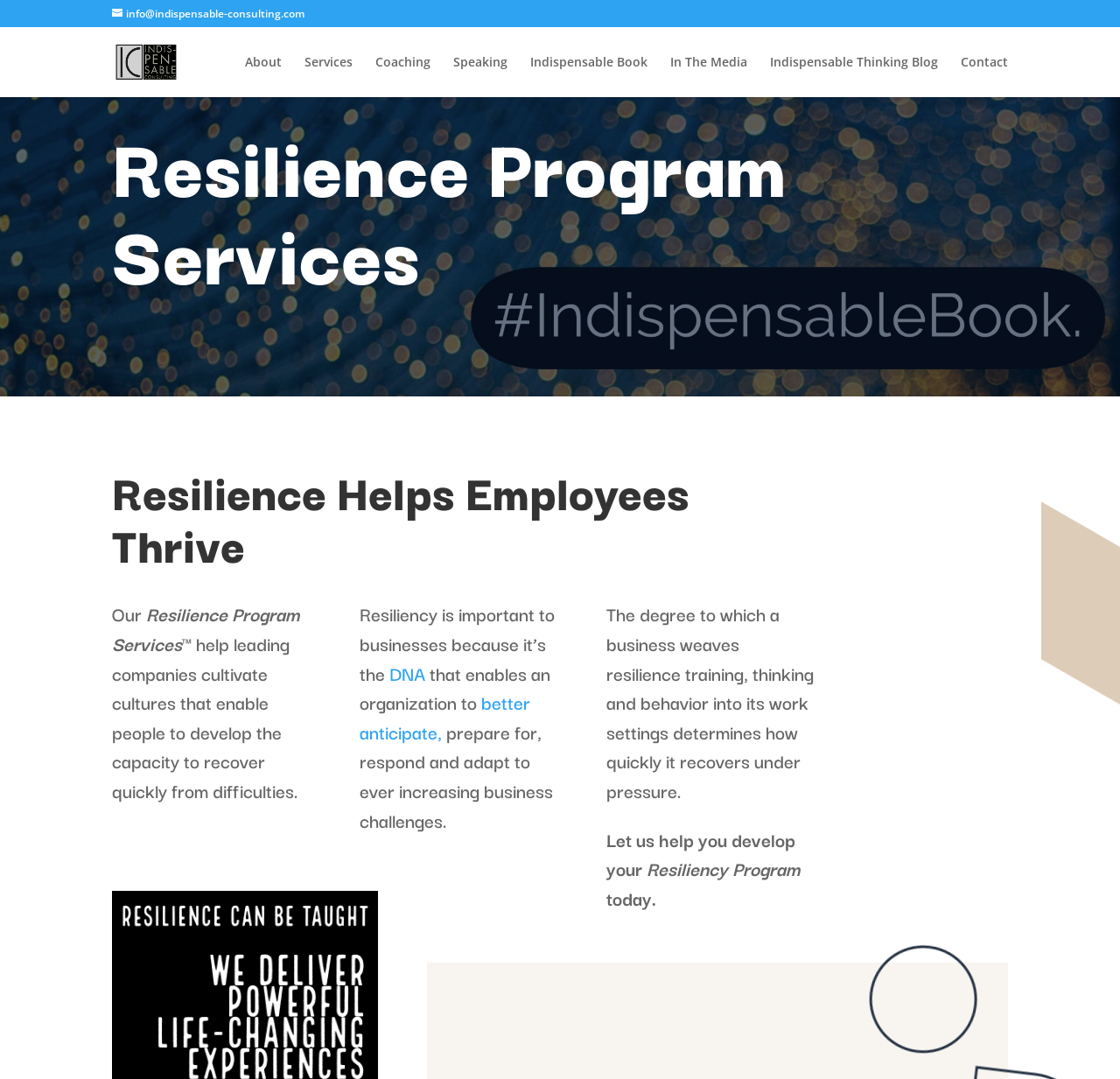Please identify the bounding box coordinates of the area that needs to be clicked to follow this instruction: "Learn about the company's services".

[0.272, 0.052, 0.315, 0.09]